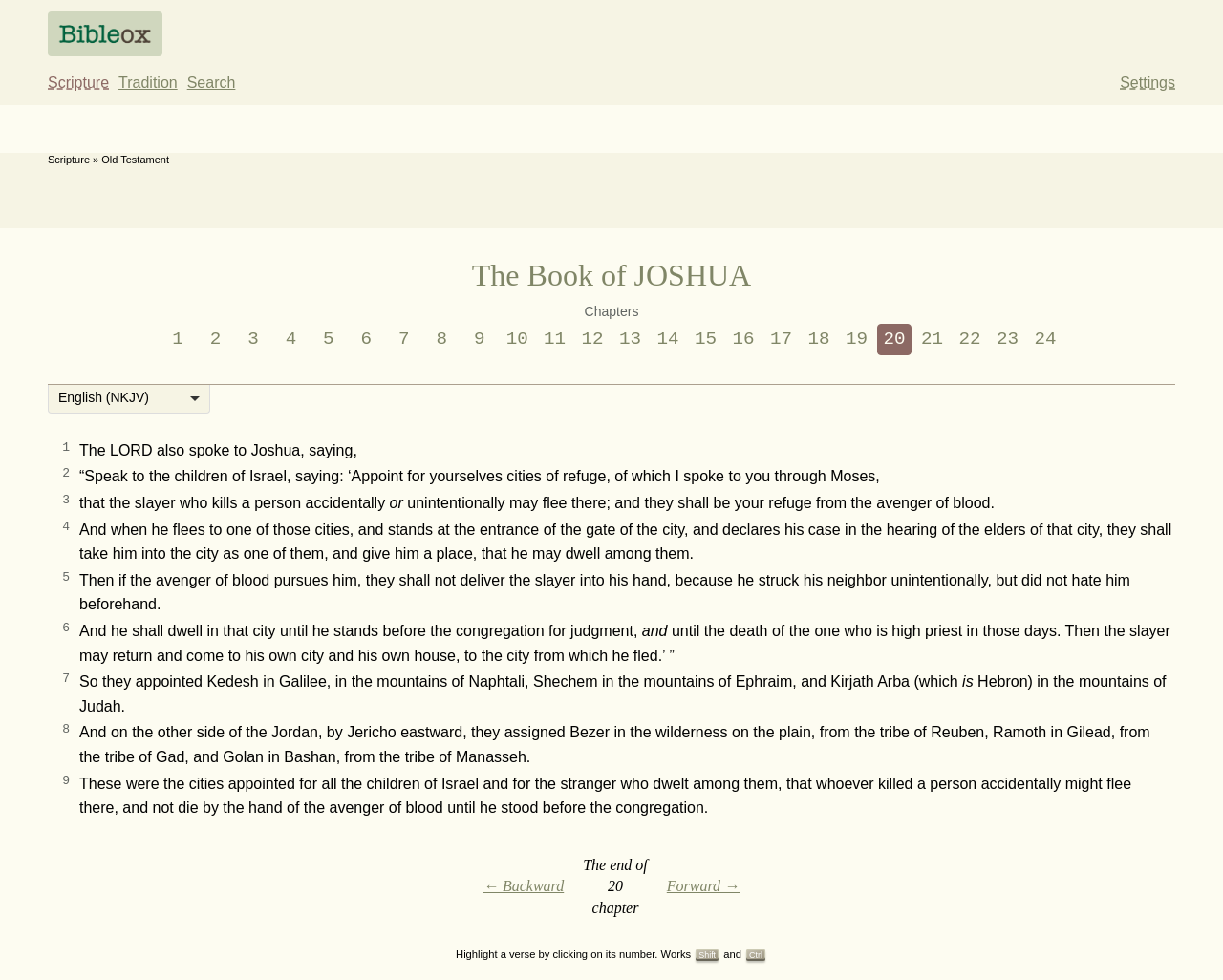Using the element description The Book of JOSHUA, predict the bounding box coordinates for the UI element. Provide the coordinates in (top-left x, top-left y, bottom-right x, bottom-right y) format with values ranging from 0 to 1.

[0.386, 0.263, 0.614, 0.298]